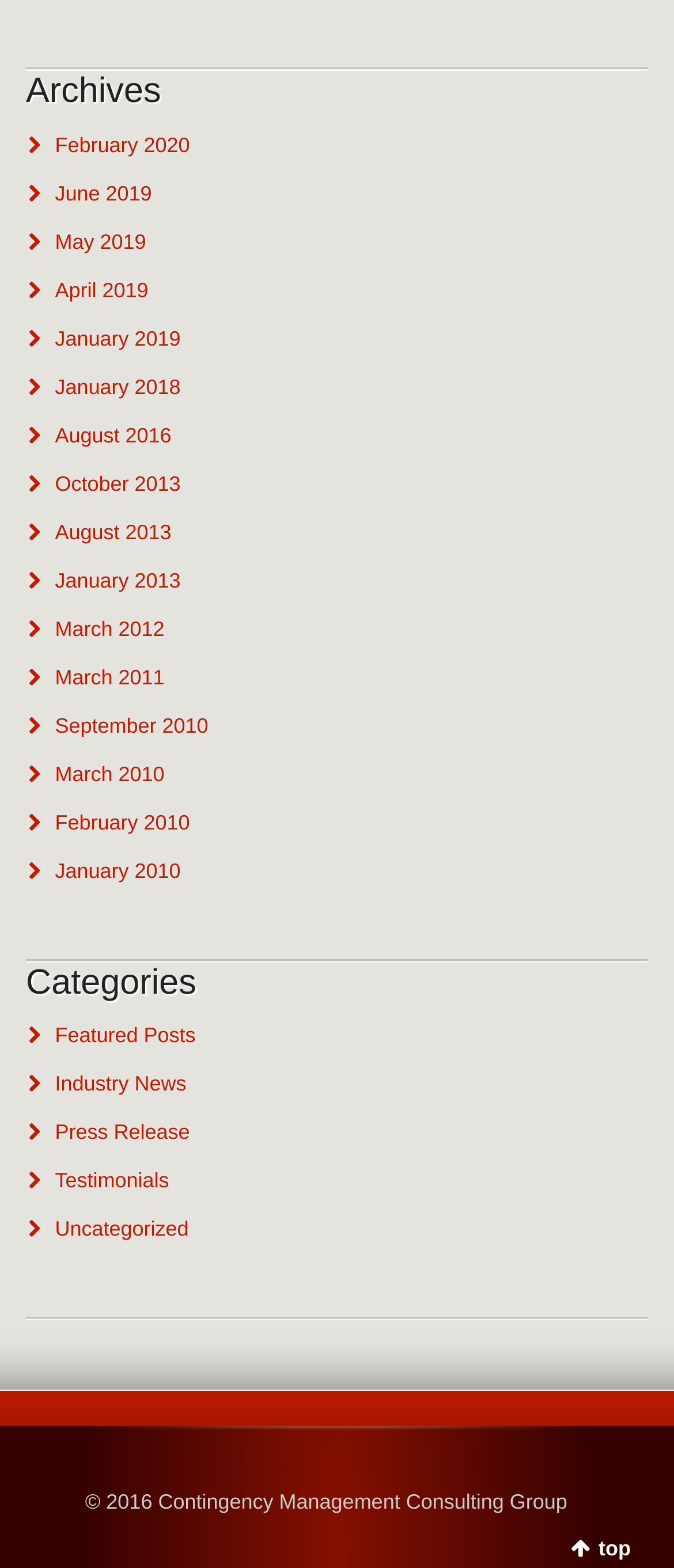Answer in one word or a short phrase: 
How many categories are listed?

6